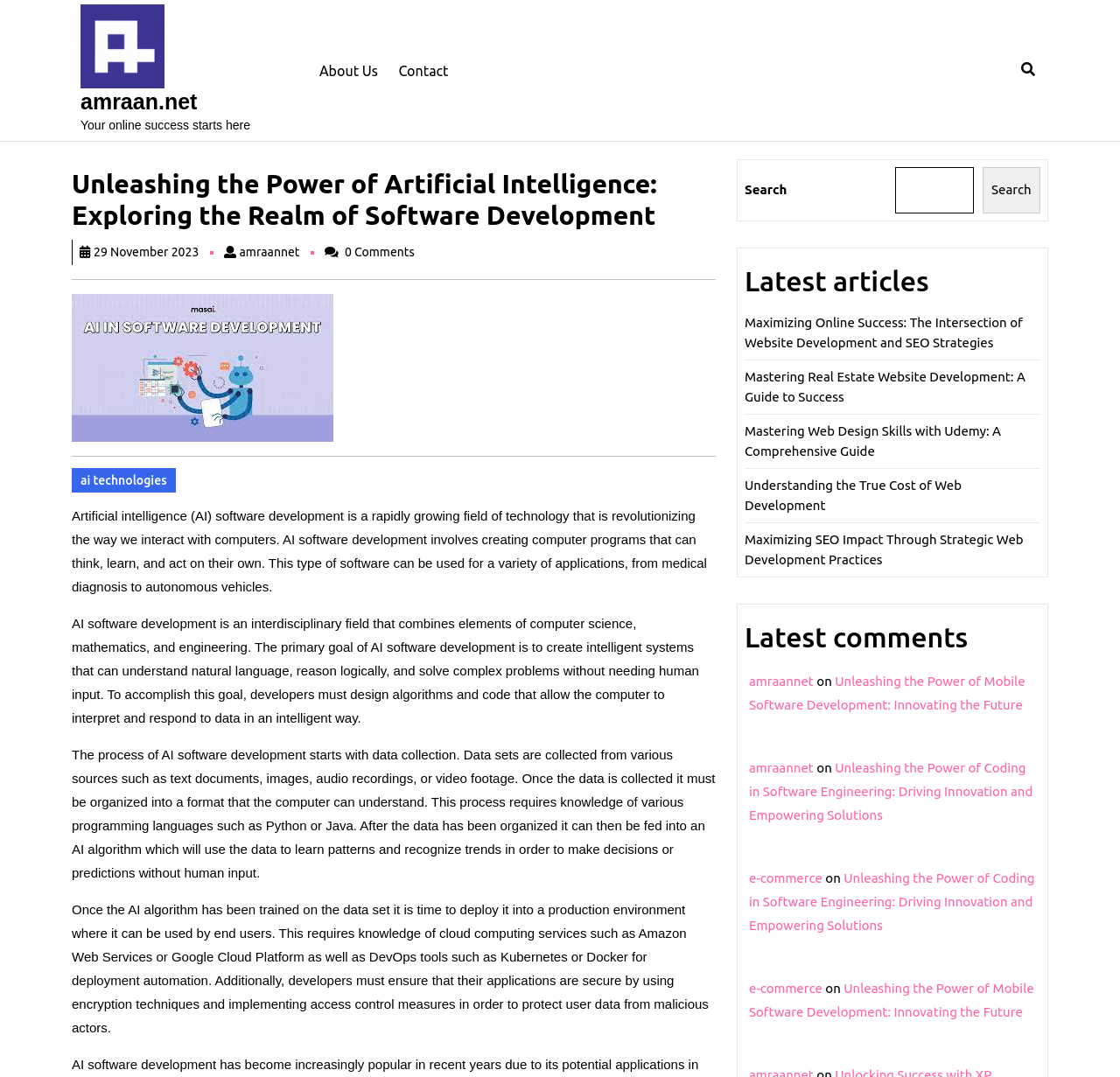Carefully examine the image and provide an in-depth answer to the question: What is the website's tagline?

I found the website's tagline by looking at the StaticText element with the text 'Your online success starts here' located at the top of the webpage, below the navigation menu.